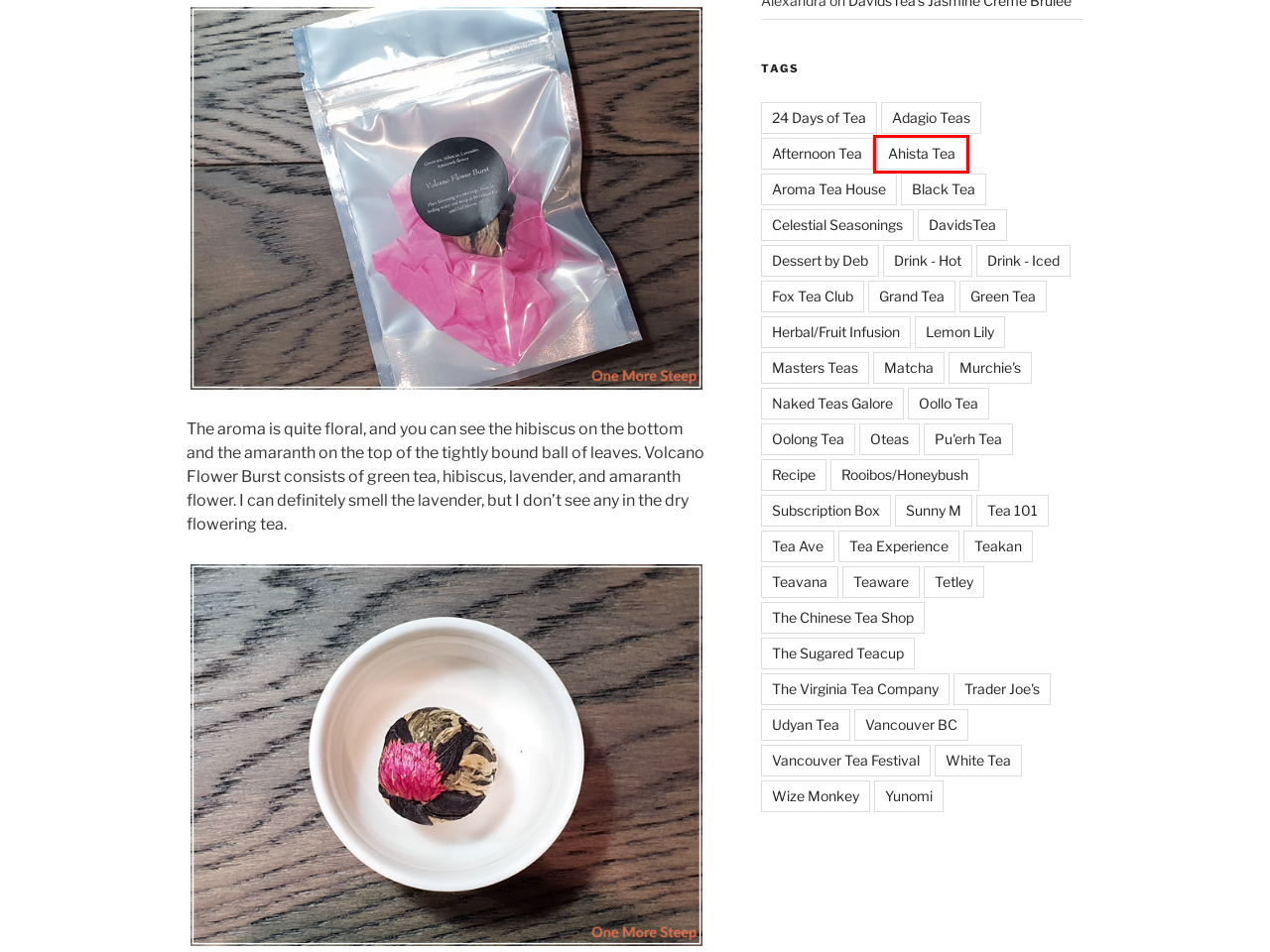Assess the screenshot of a webpage with a red bounding box and determine which webpage description most accurately matches the new page after clicking the element within the red box. Here are the options:
A. Drink – Hot – One More Steep
B. The Sugared Teacup – One More Steep
C. Sunny M – One More Steep
D. Grand Tea – One More Steep
E. Trader Joe’s – One More Steep
F. Subscription Box – One More Steep
G. Teavana – One More Steep
H. Ahista Tea – One More Steep

H